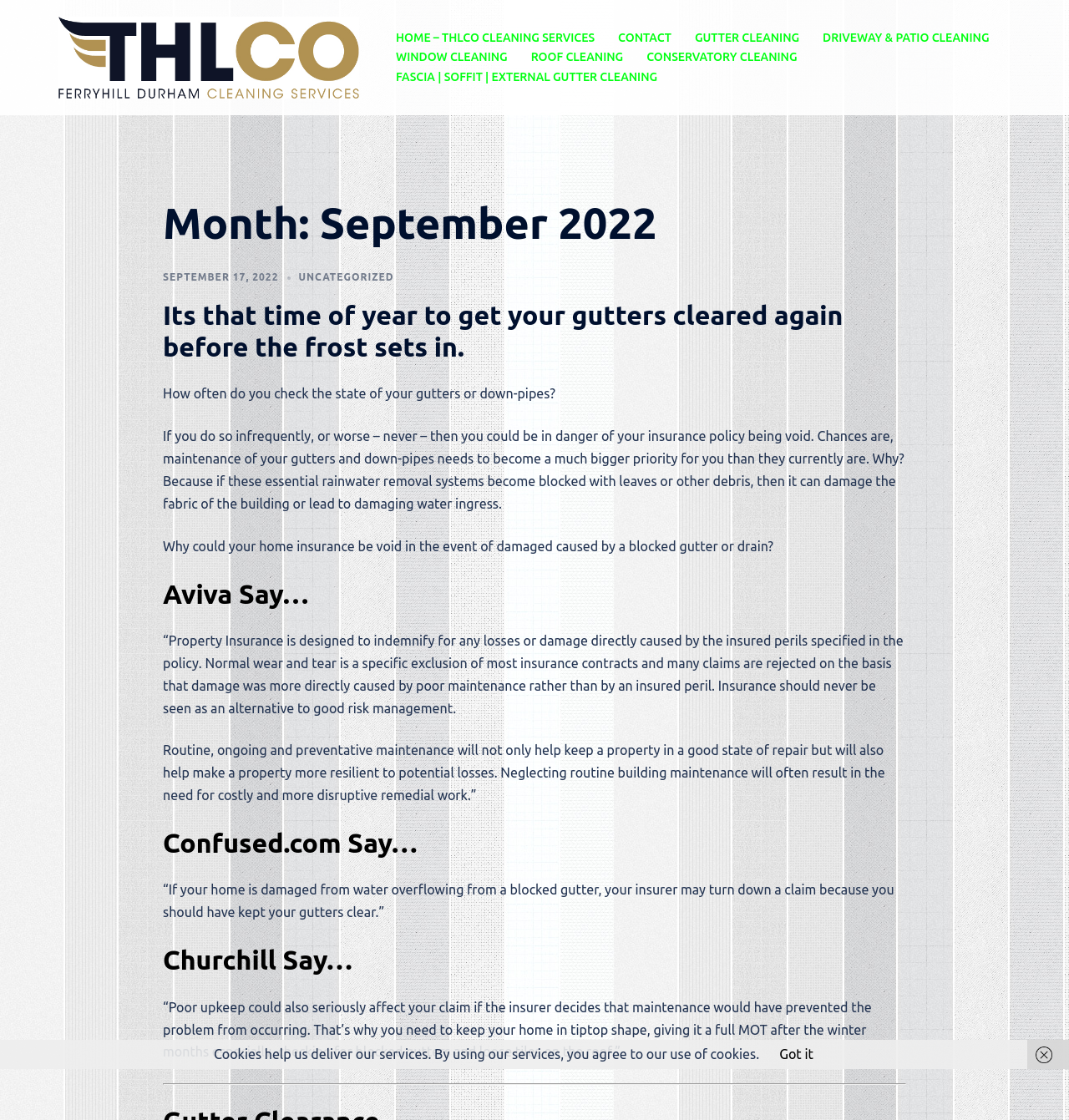Locate the bounding box coordinates of the clickable part needed for the task: "Click on WINDOW CLEANING".

[0.37, 0.043, 0.475, 0.06]